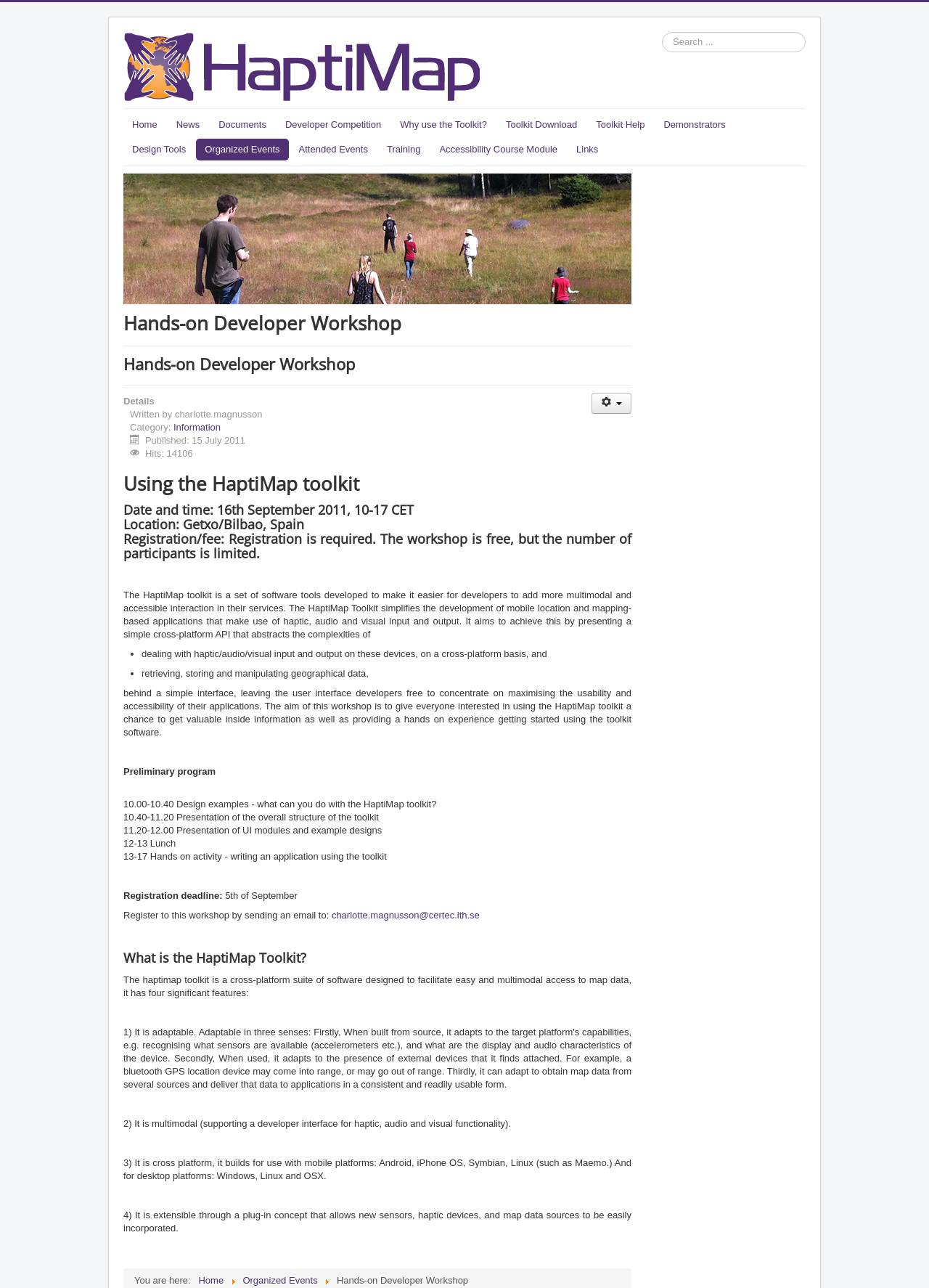Bounding box coordinates are specified in the format (top-left x, top-left y, bottom-right x, bottom-right y). All values are floating point numbers bounded between 0 and 1. Please provide the bounding box coordinate of the region this sentence describes: Why use the Toolkit?

[0.421, 0.089, 0.534, 0.105]